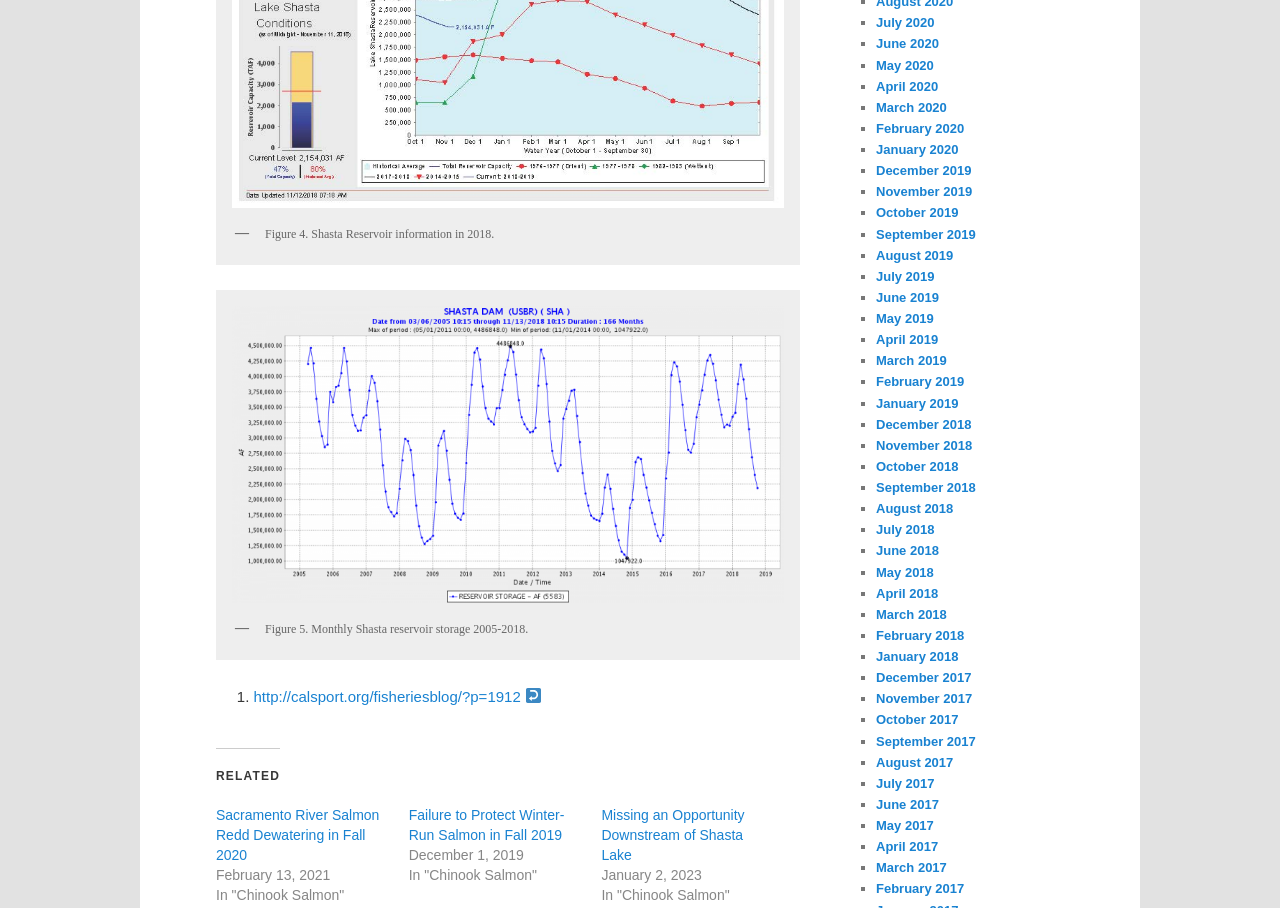Use a single word or phrase to answer this question: 
What is the vertical position of the image described by 'caption-attachment-2394'?

above the middle